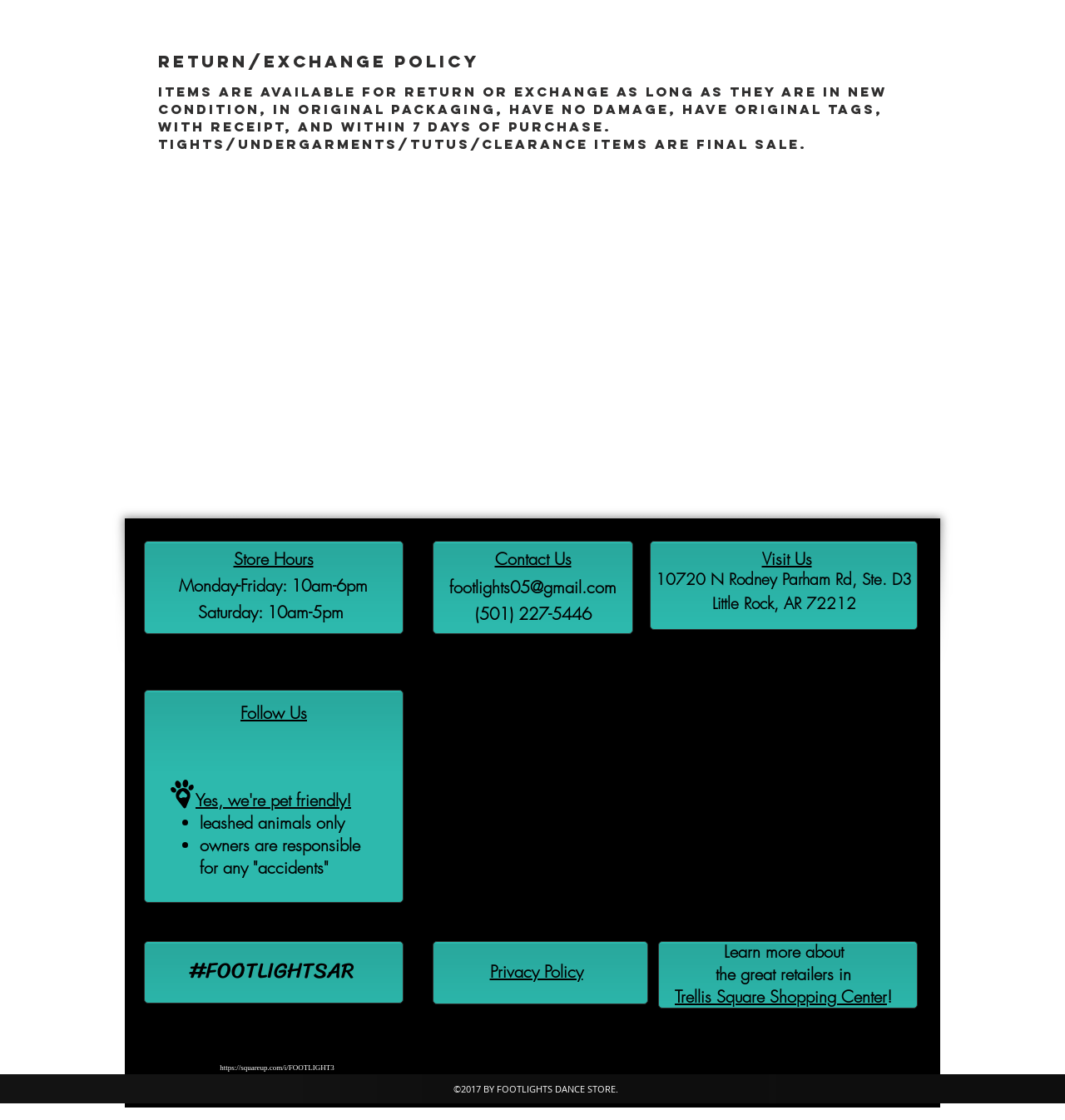What is the email address to contact the store?
Give a comprehensive and detailed explanation for the question.

I located the contact information in the contentinfo section of the webpage, where it provides an email address, phone number, and physical address. The email address is listed as a link element with the text 'footlights05@gmail.com'.